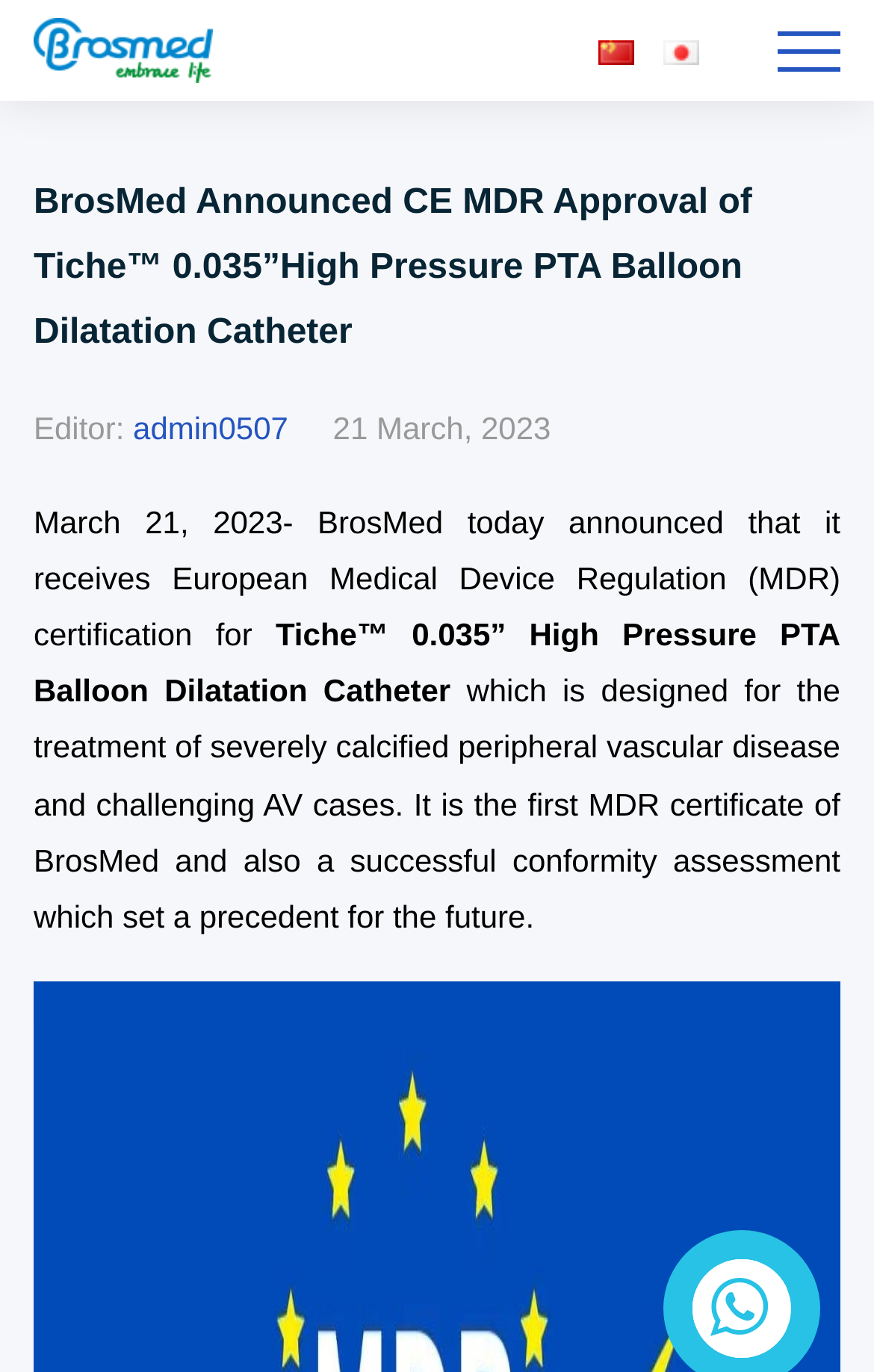Please respond to the question using a single word or phrase:
What is the language of the webpage?

Multiple